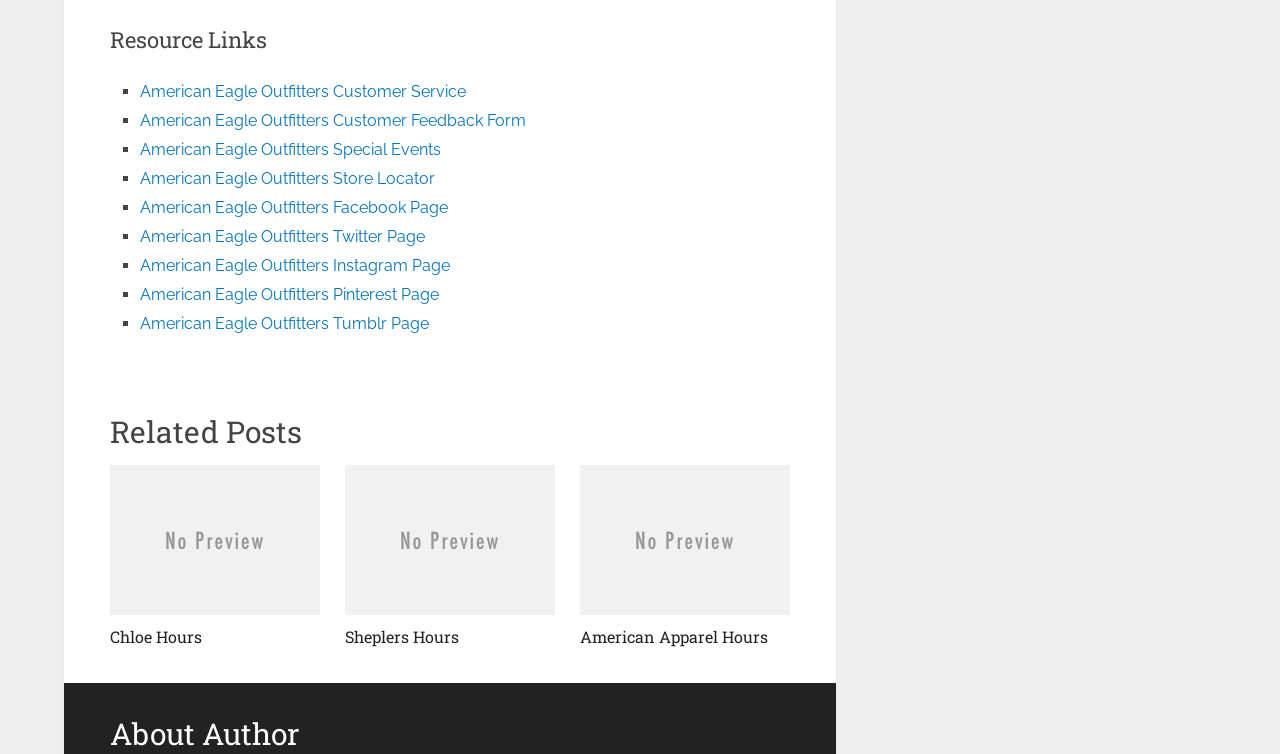How many related posts are listed on this webpage?
Refer to the image and provide a detailed answer to the question.

I can see that there are three article elements under the 'Related Posts' heading, each containing a link and an image, which suggests that there are three related posts listed on this webpage.